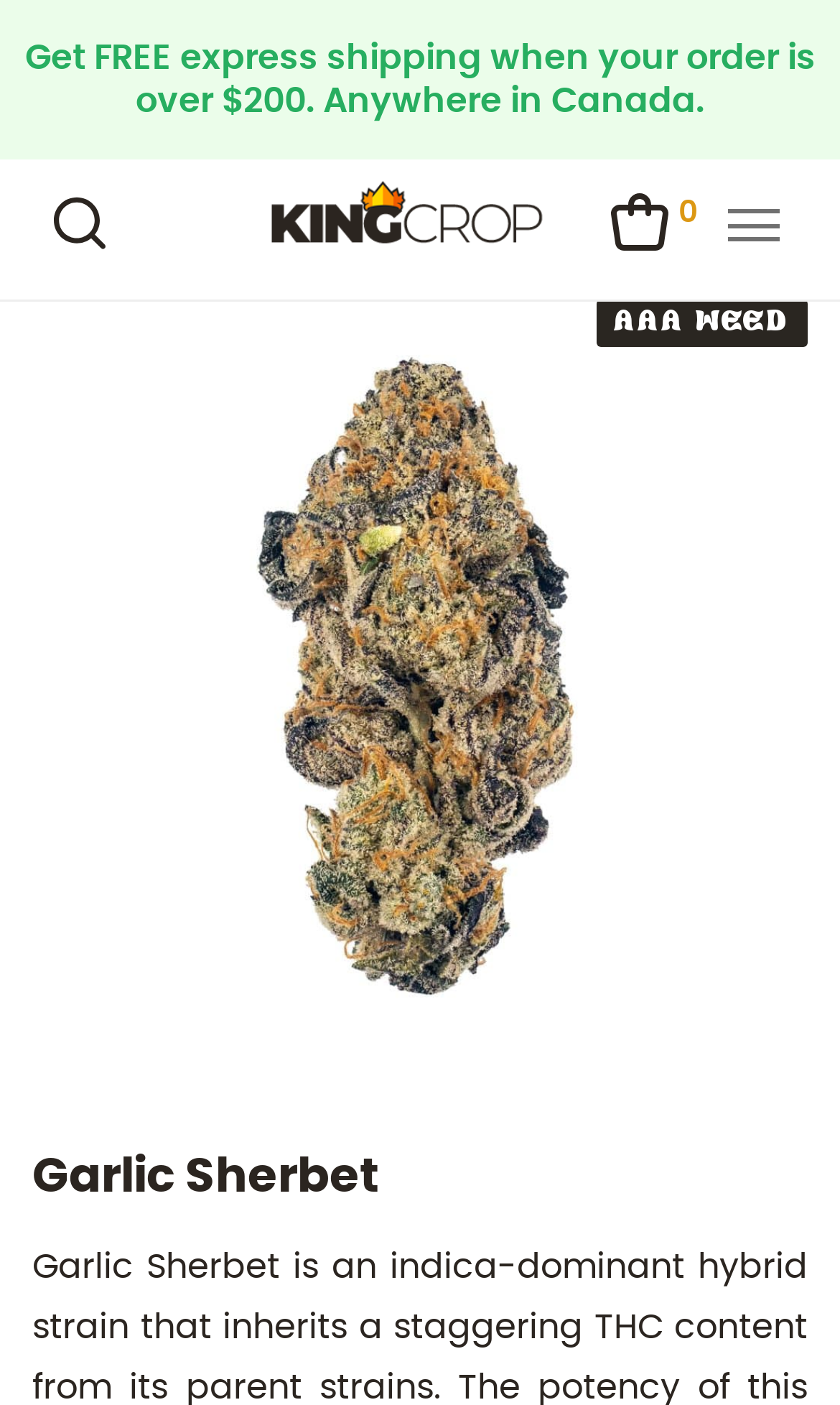What is the name of the strain being described?
Based on the image, provide a one-word or brief-phrase response.

Garlic Sherbet